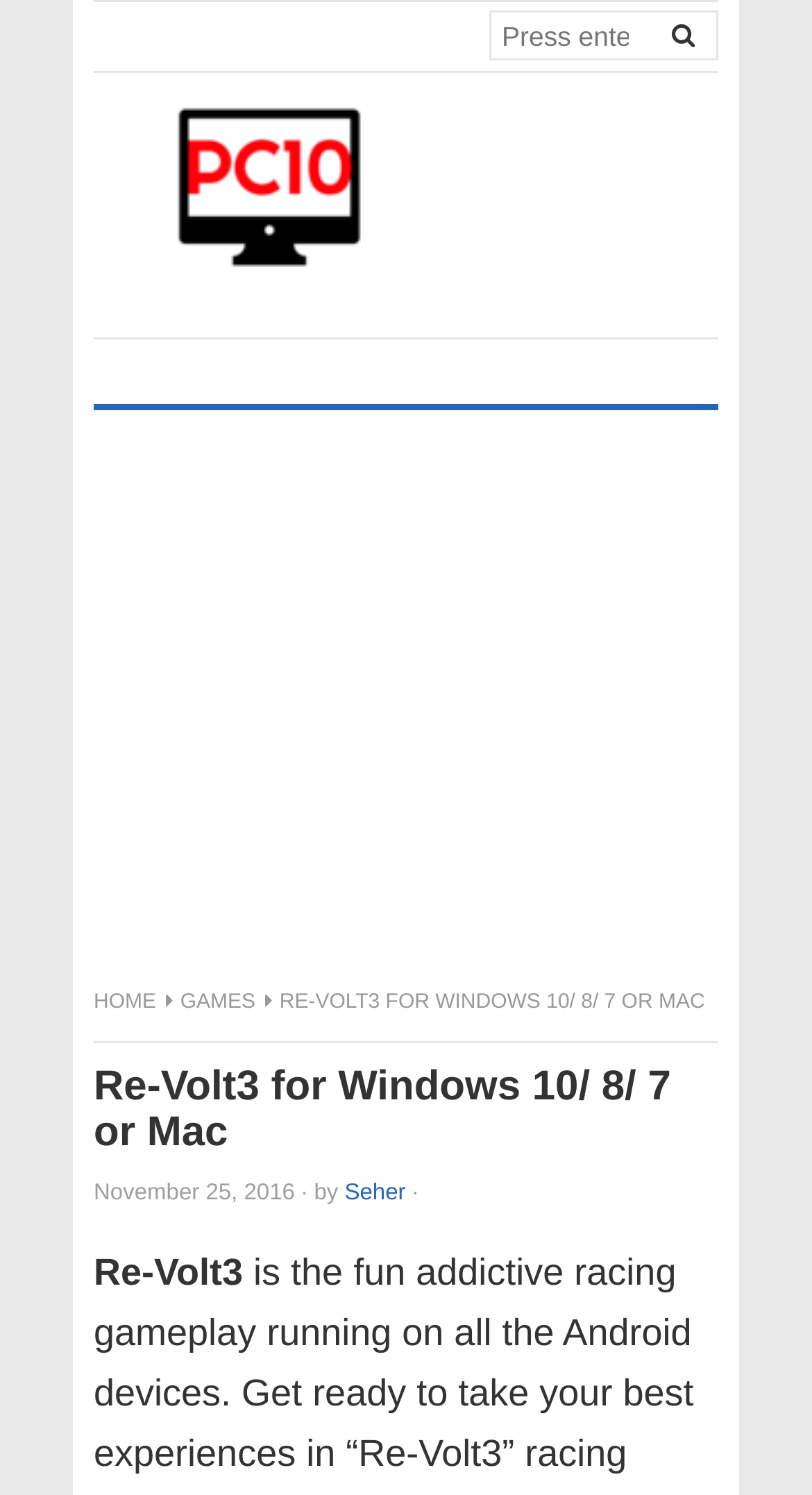When was the article on this webpage published?
Please use the image to provide a one-word or short phrase answer.

November 25, 2016